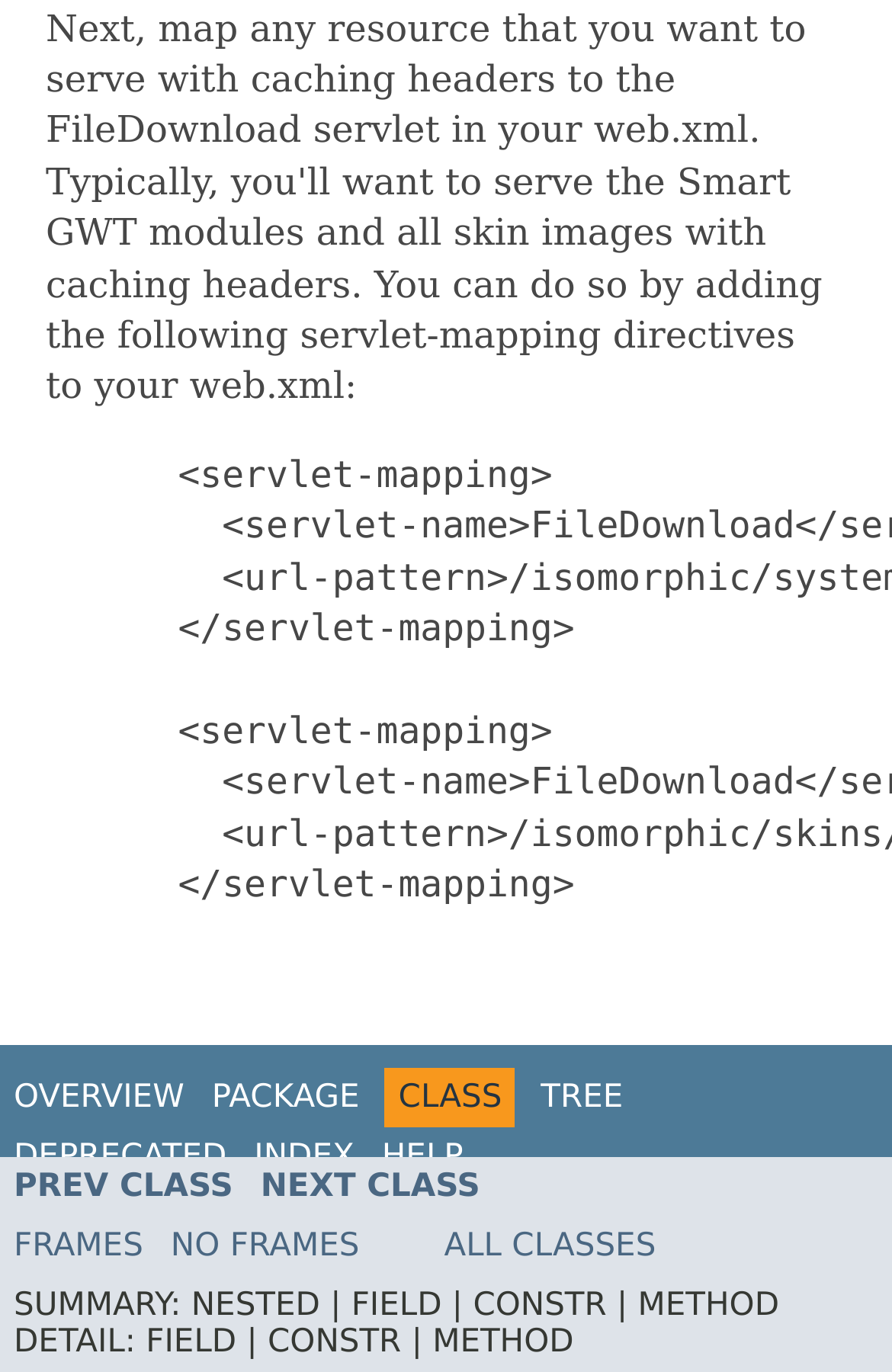Given the description of the UI element: "Next Class", predict the bounding box coordinates in the form of [left, top, right, bottom], with each value being a float between 0 and 1.

[0.292, 0.852, 0.538, 0.878]